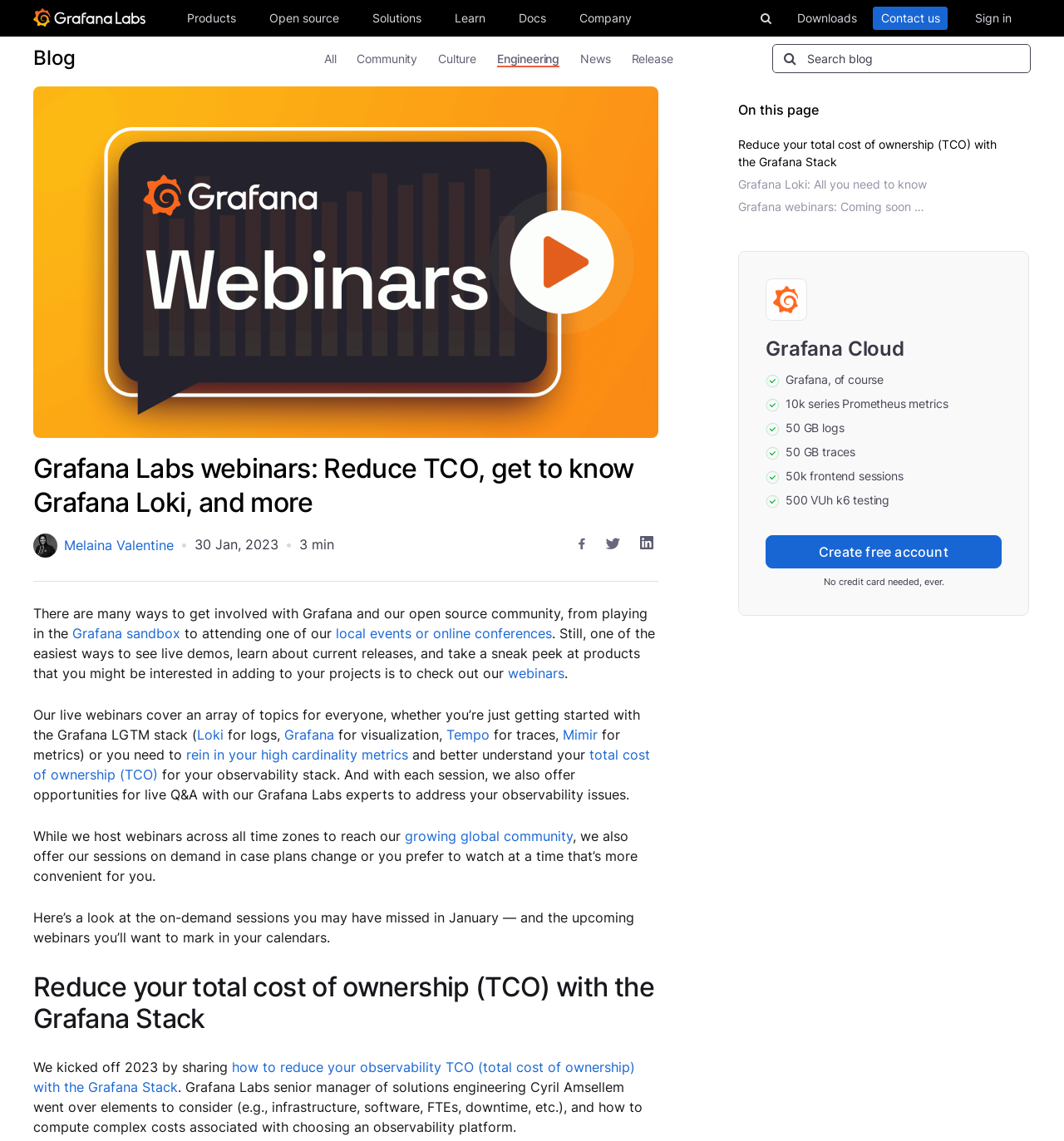Please provide a comprehensive response to the question below by analyzing the image: 
What is the purpose of the 'Search grafana.com' button?

I inferred the purpose of the 'Search grafana.com' button by its label and its position on the top navigation bar, which is a common location for search functionality on websites.